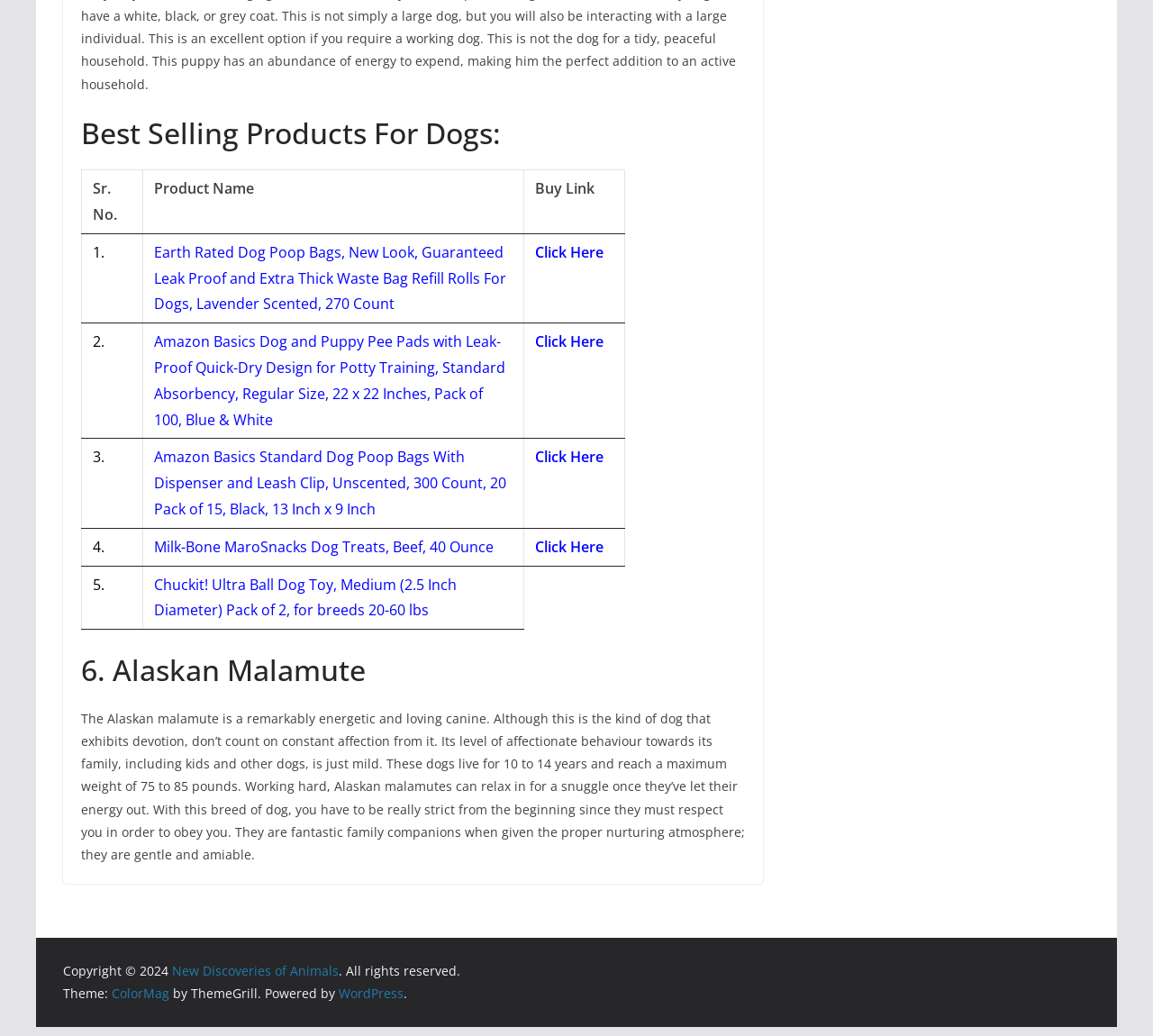Extract the bounding box for the UI element that matches this description: "WordPress".

[0.294, 0.951, 0.35, 0.967]